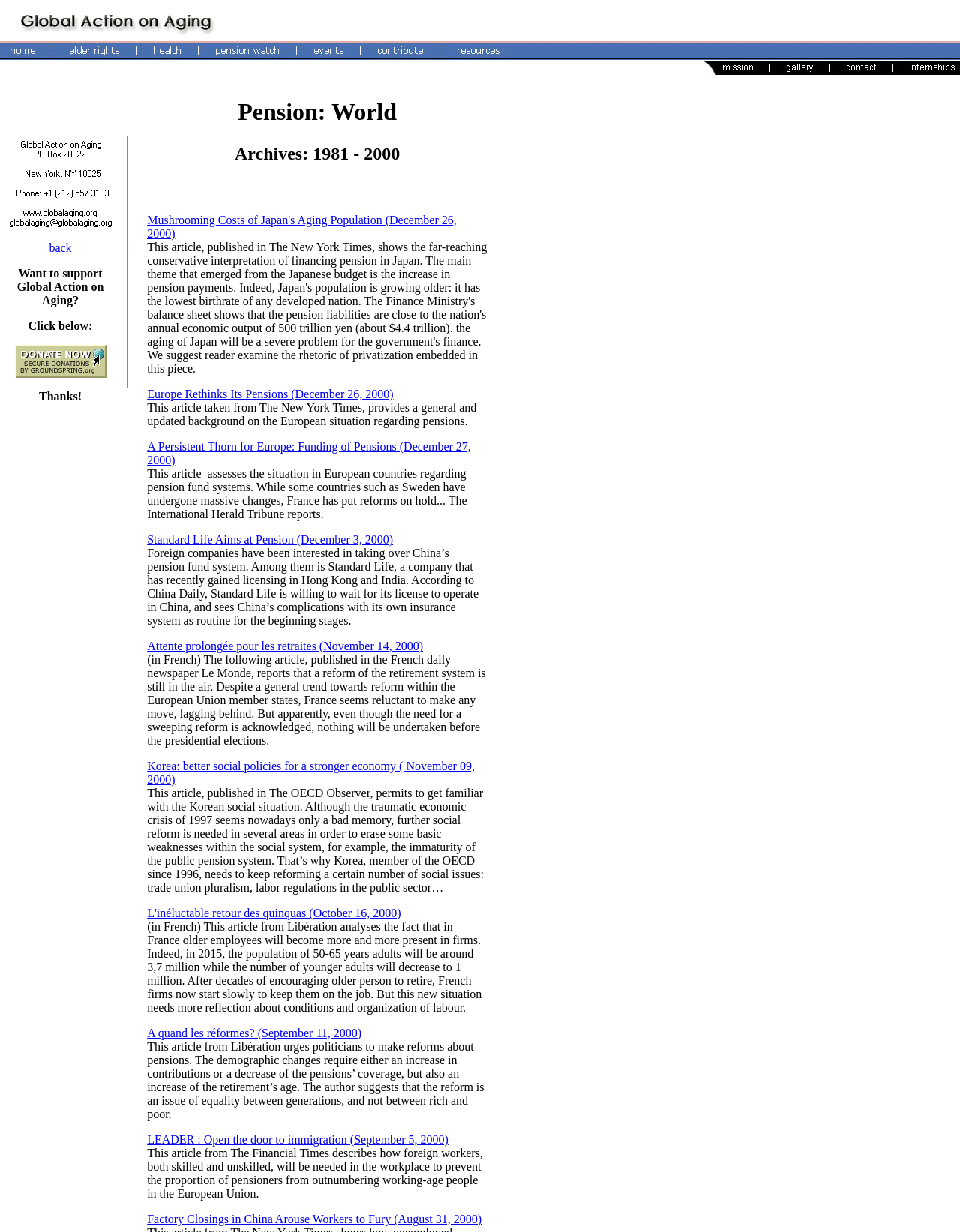Locate the bounding box coordinates of the element that needs to be clicked to carry out the instruction: "View the article 'Mushrooming Costs of Japan's Aging Population'". The coordinates should be given as four float numbers ranging from 0 to 1, i.e., [left, top, right, bottom].

[0.153, 0.173, 0.476, 0.195]